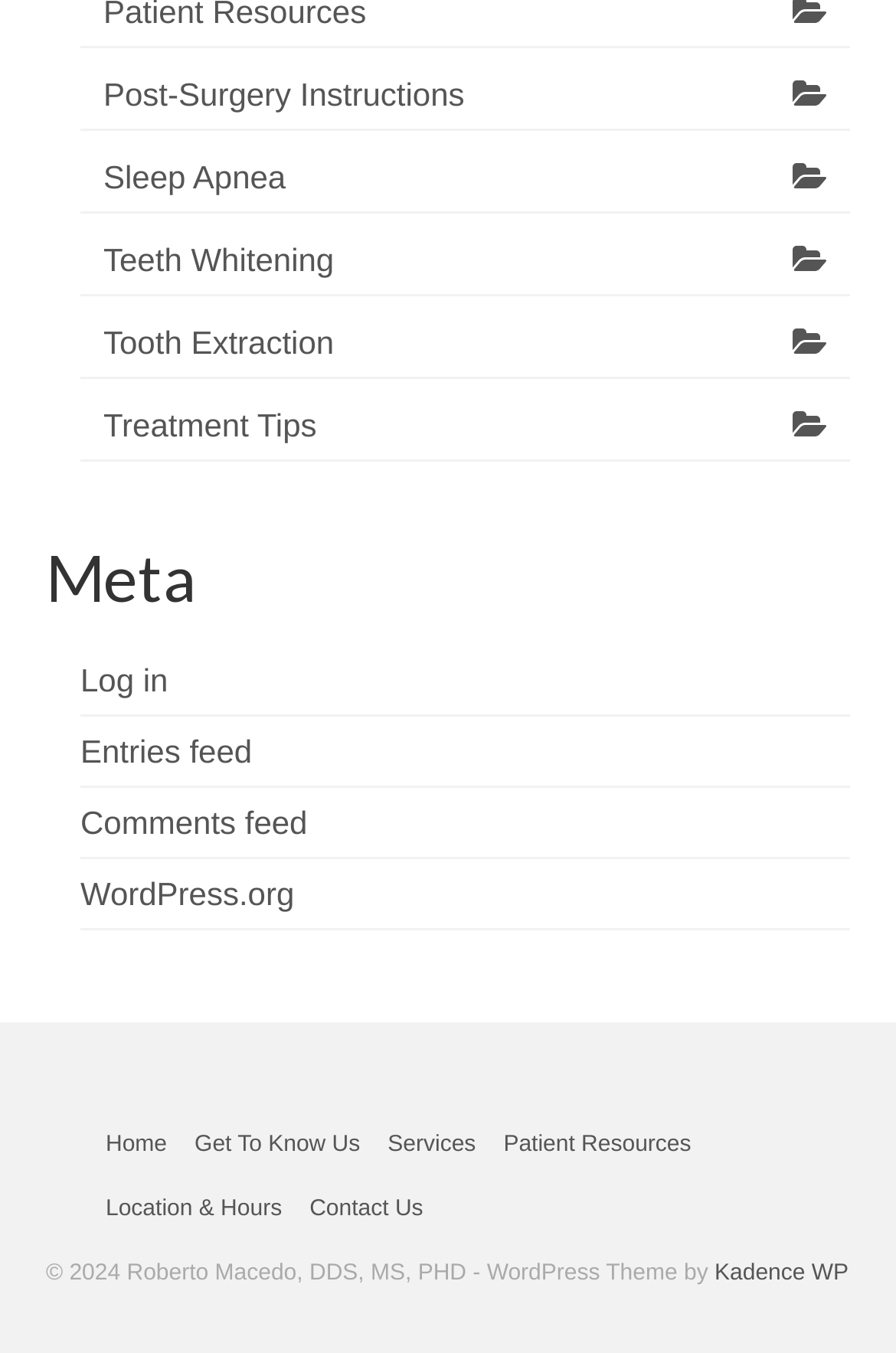Determine the bounding box coordinates for the area you should click to complete the following instruction: "View address".

None